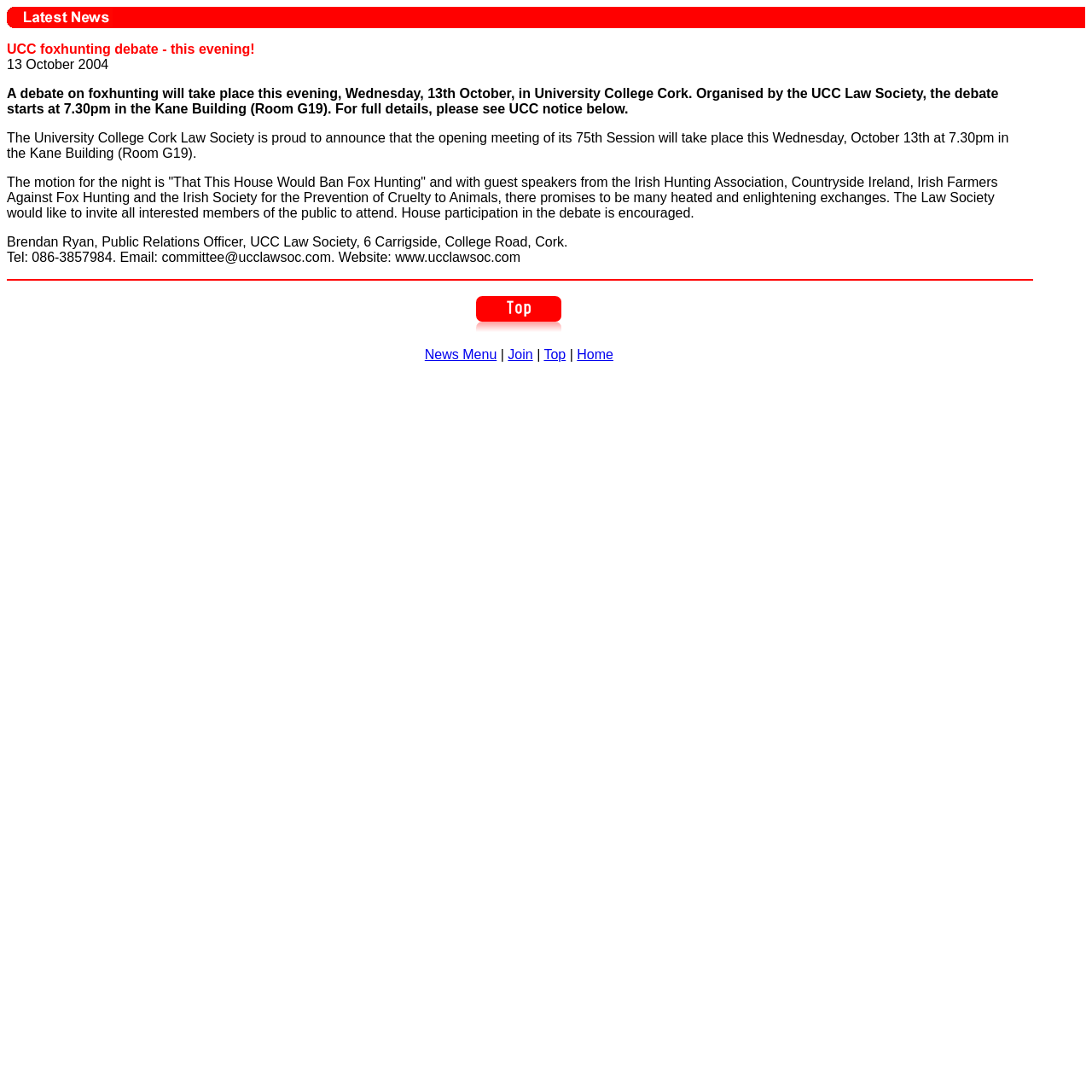What is the topic of the debate at University College Cork?
Based on the image, answer the question with as much detail as possible.

The topic of the debate is mentioned in the text as 'That This House Would Ban Fox Hunting', which is part of the UCC Law Society's 75th Session meeting.